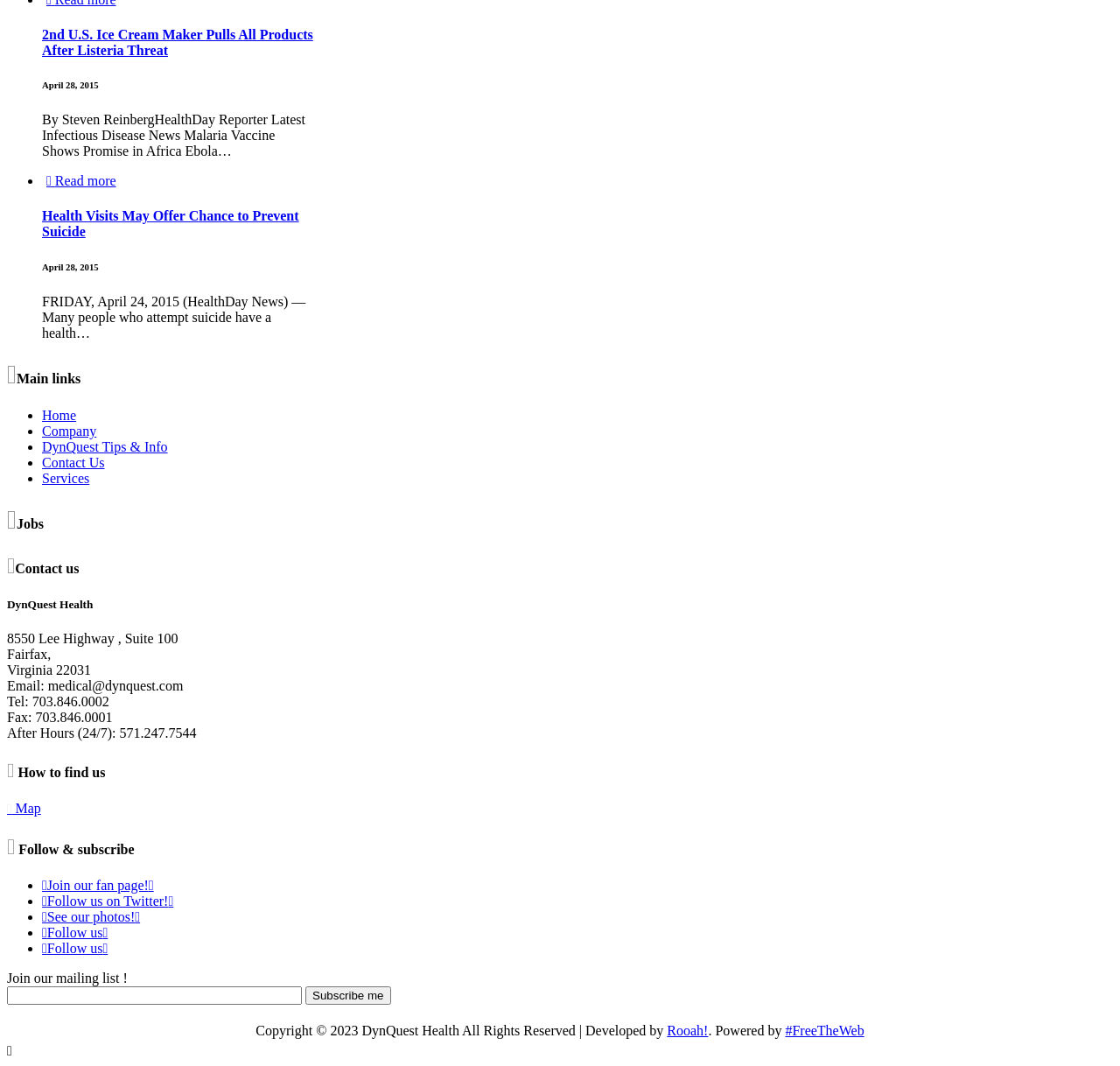What is the topic of the first news article?
Please answer the question with a single word or phrase, referencing the image.

Listeria threat